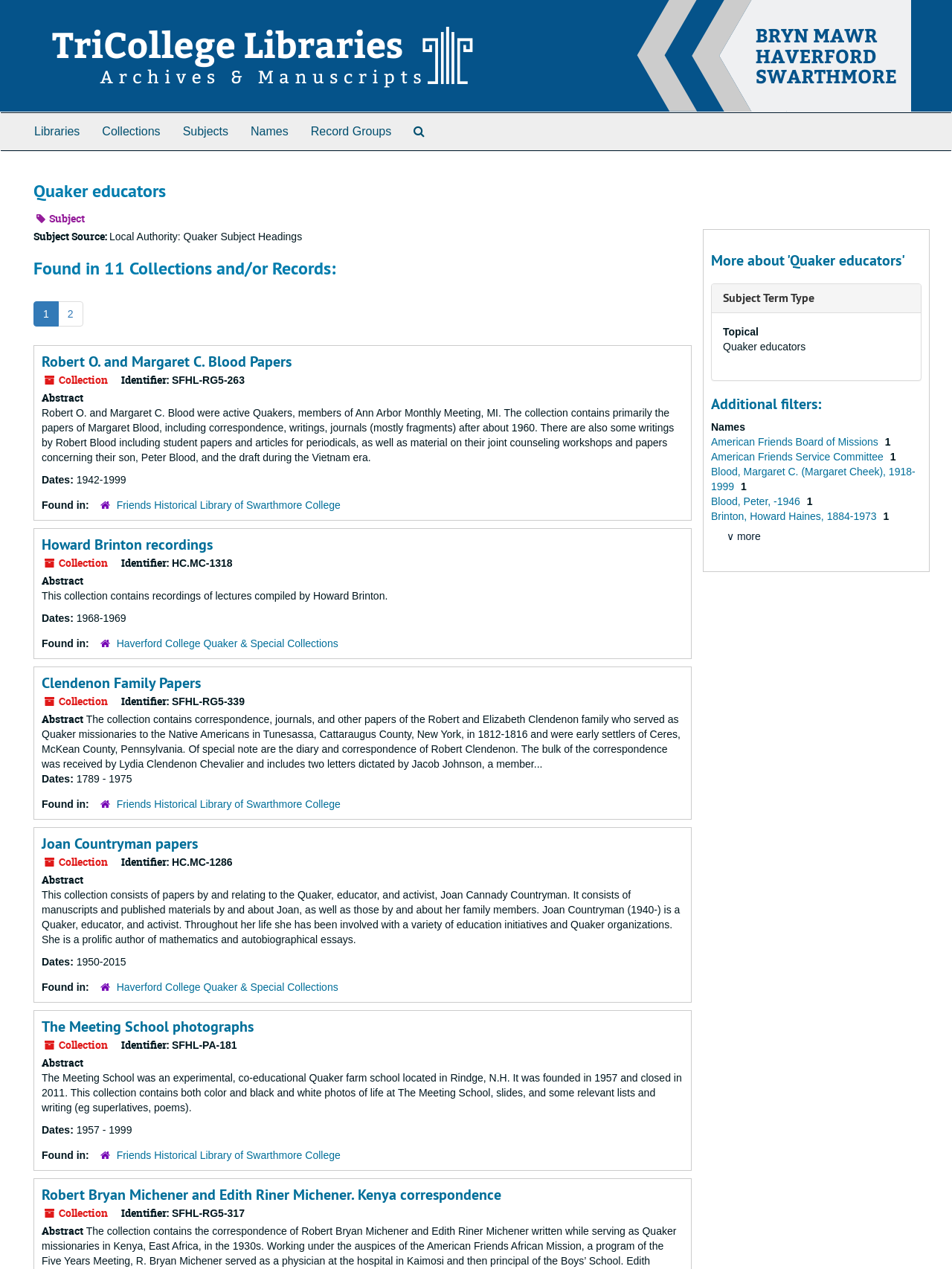Please study the image and answer the question comprehensively:
How many collections are listed on the webpage?

The webpage lists 11 collections and/or records related to Quaker educators, which is indicated by the heading 'Found in 11 Collections and/or Records:'.